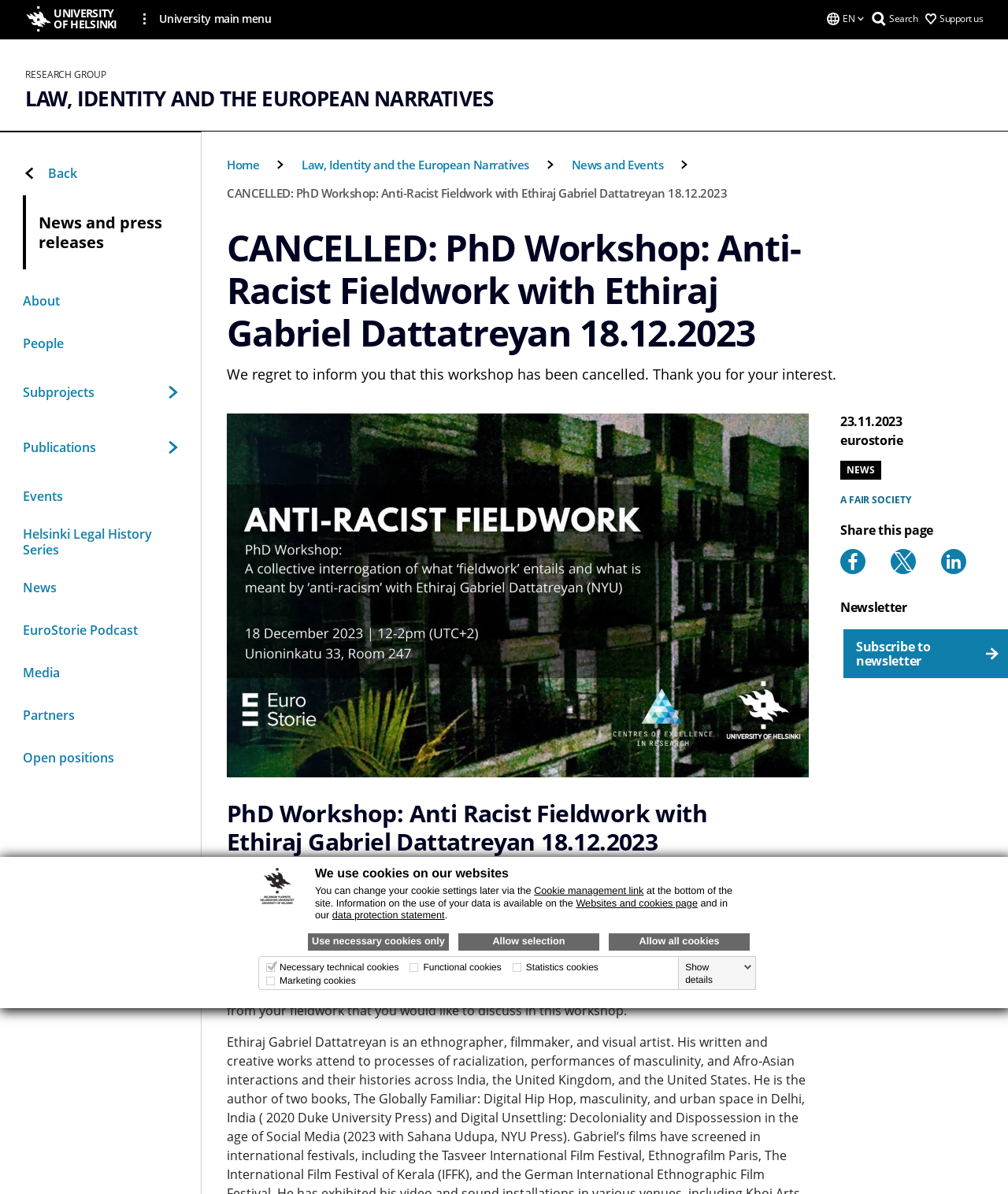What is the name of the university?
Using the image as a reference, give a one-word or short phrase answer.

University of Helsinki